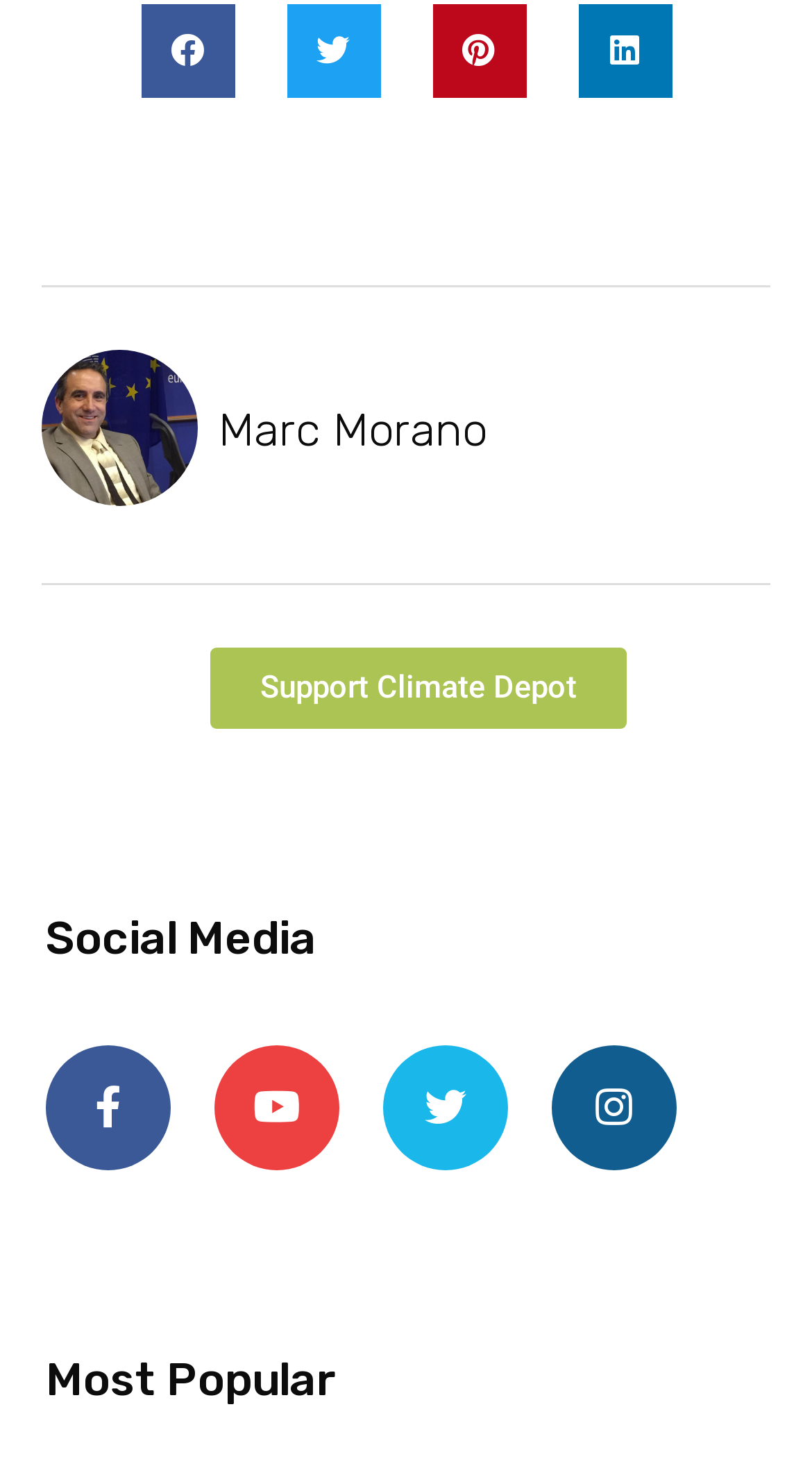Please find and report the bounding box coordinates of the element to click in order to perform the following action: "Share on Facebook". The coordinates should be expressed as four float numbers between 0 and 1, in the format [left, top, right, bottom].

[0.173, 0.003, 0.288, 0.066]